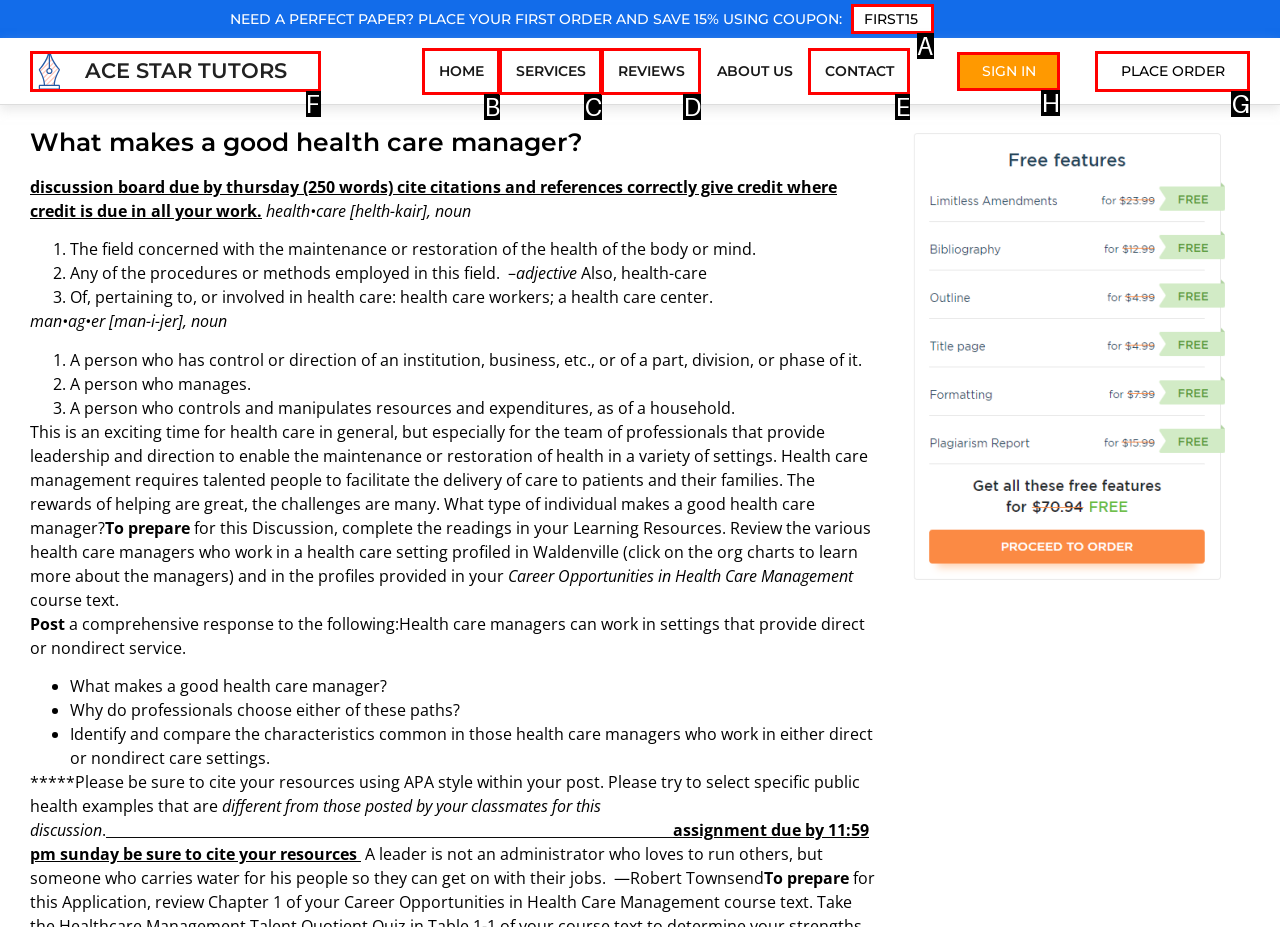Show which HTML element I need to click to perform this task: Get 15% off on the first order using the 'FIRST15' coupon Answer with the letter of the correct choice.

A